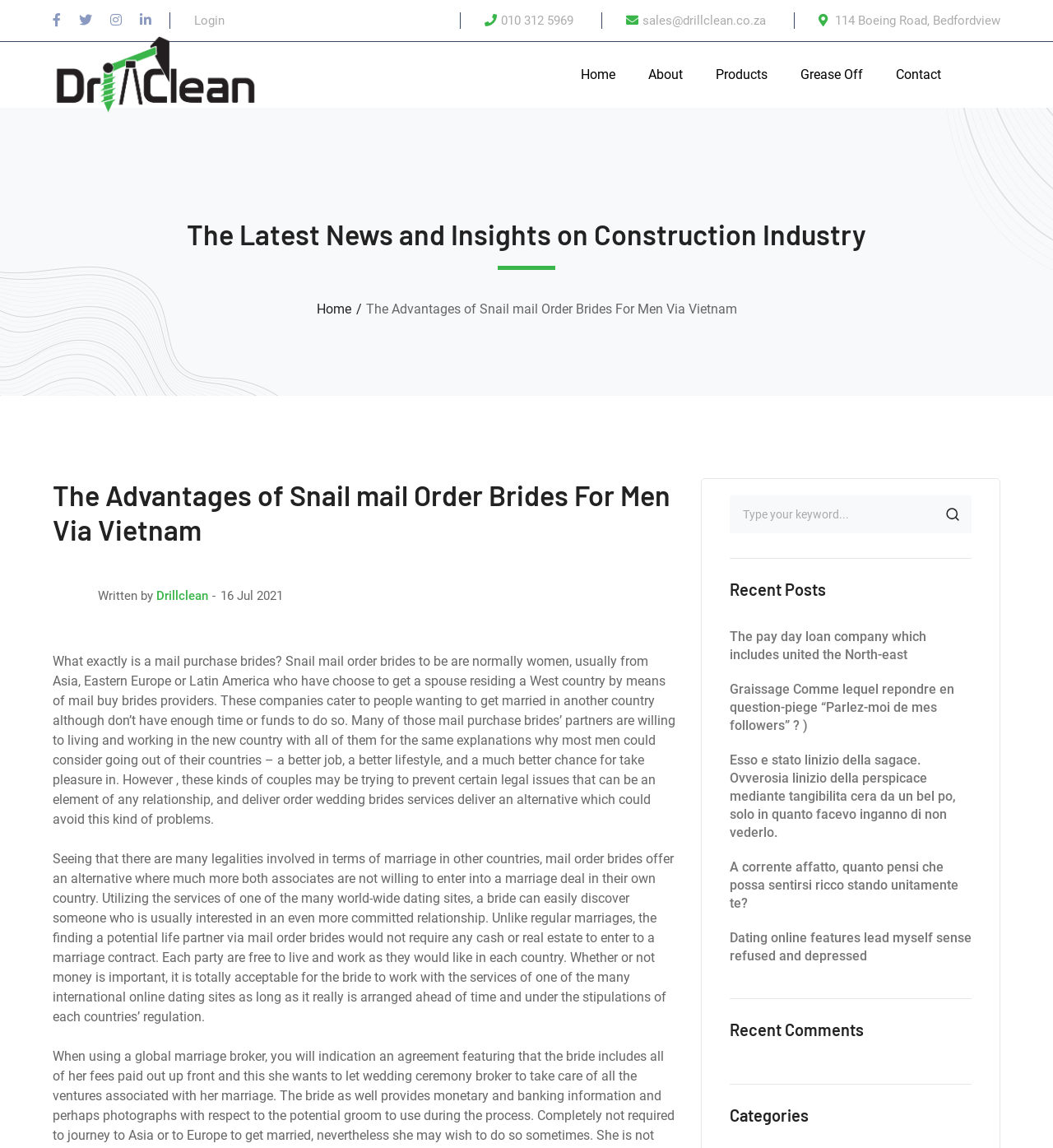Locate the coordinates of the bounding box for the clickable region that fulfills this instruction: "View the California Academic and Research Libraries page".

None